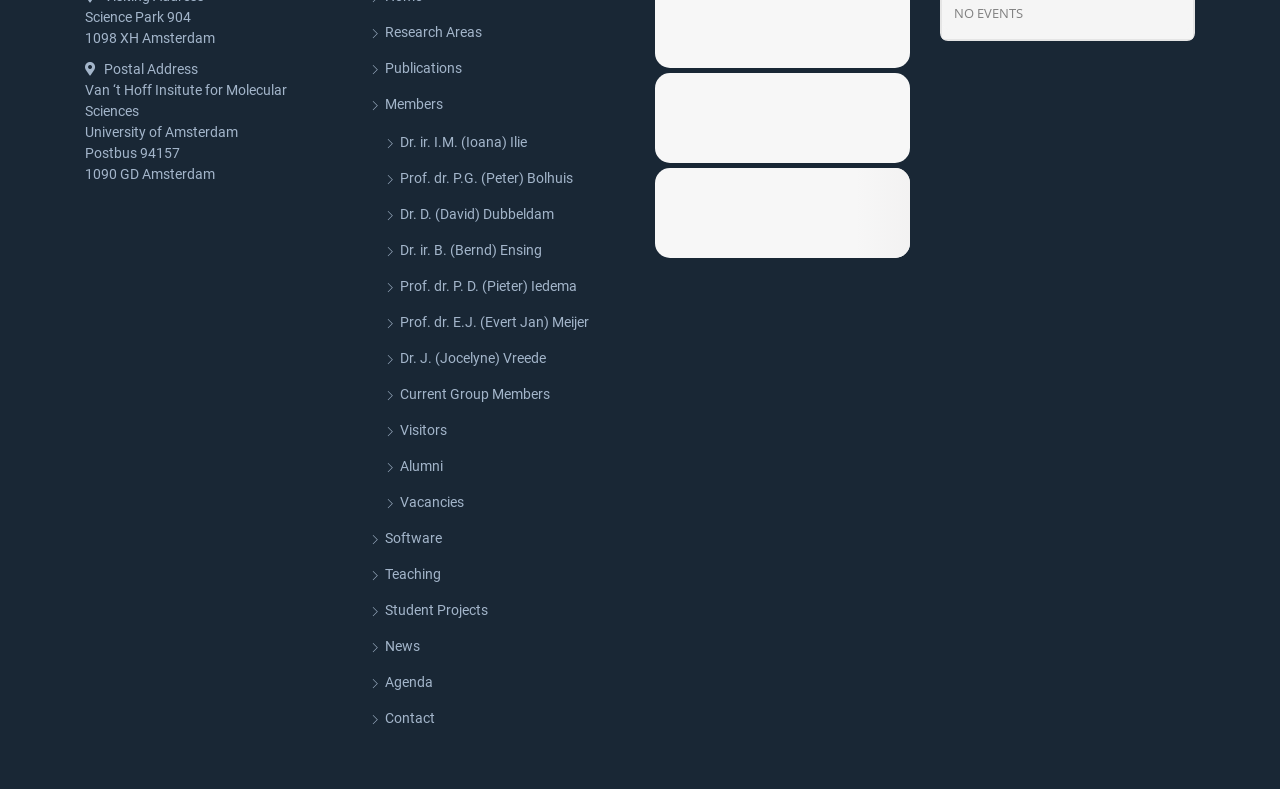Answer the question with a brief word or phrase:
What is the name of the first research area link?

Research Areas